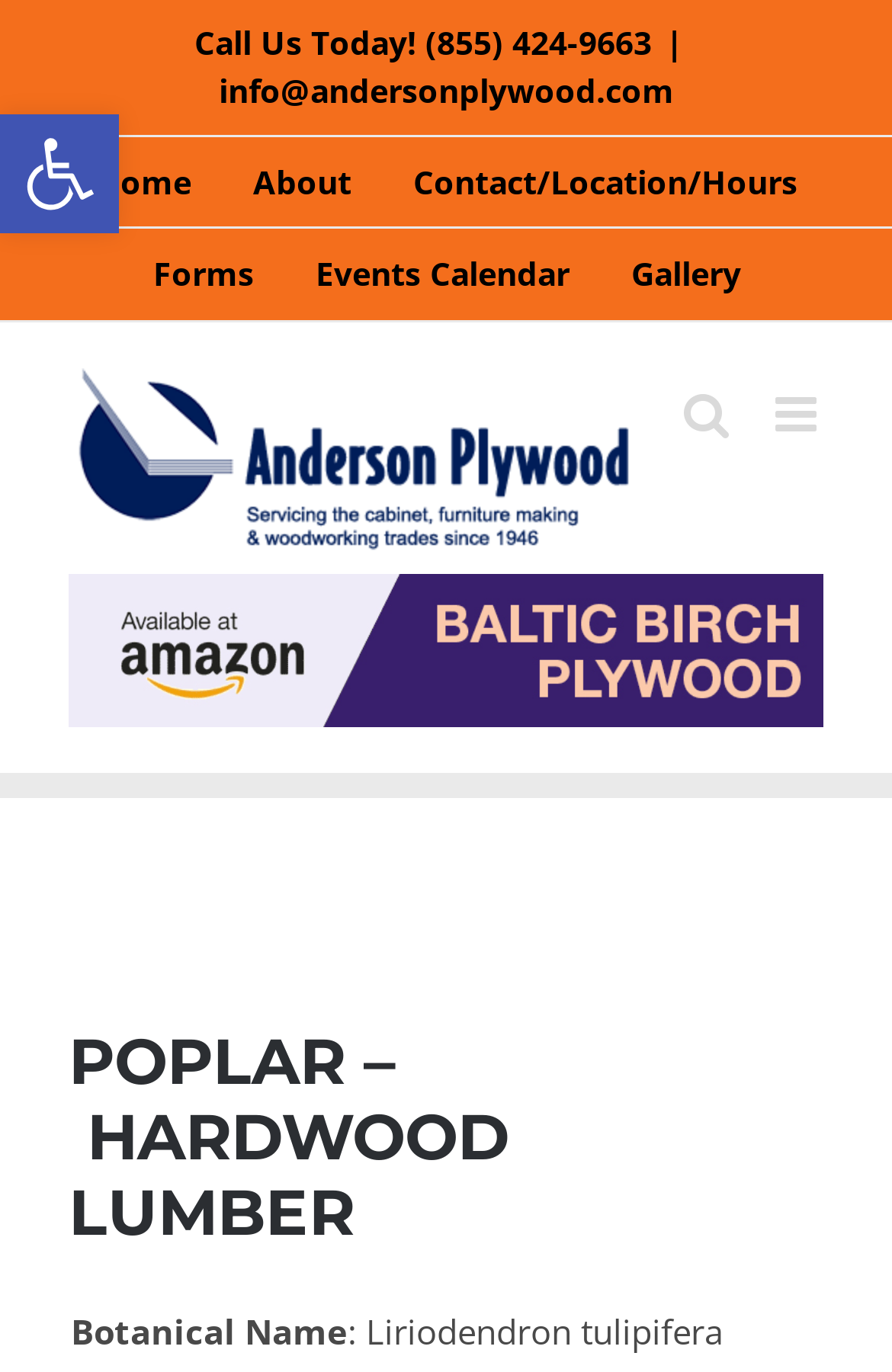Specify the bounding box coordinates of the area to click in order to follow the given instruction: "Close the dialog."

None